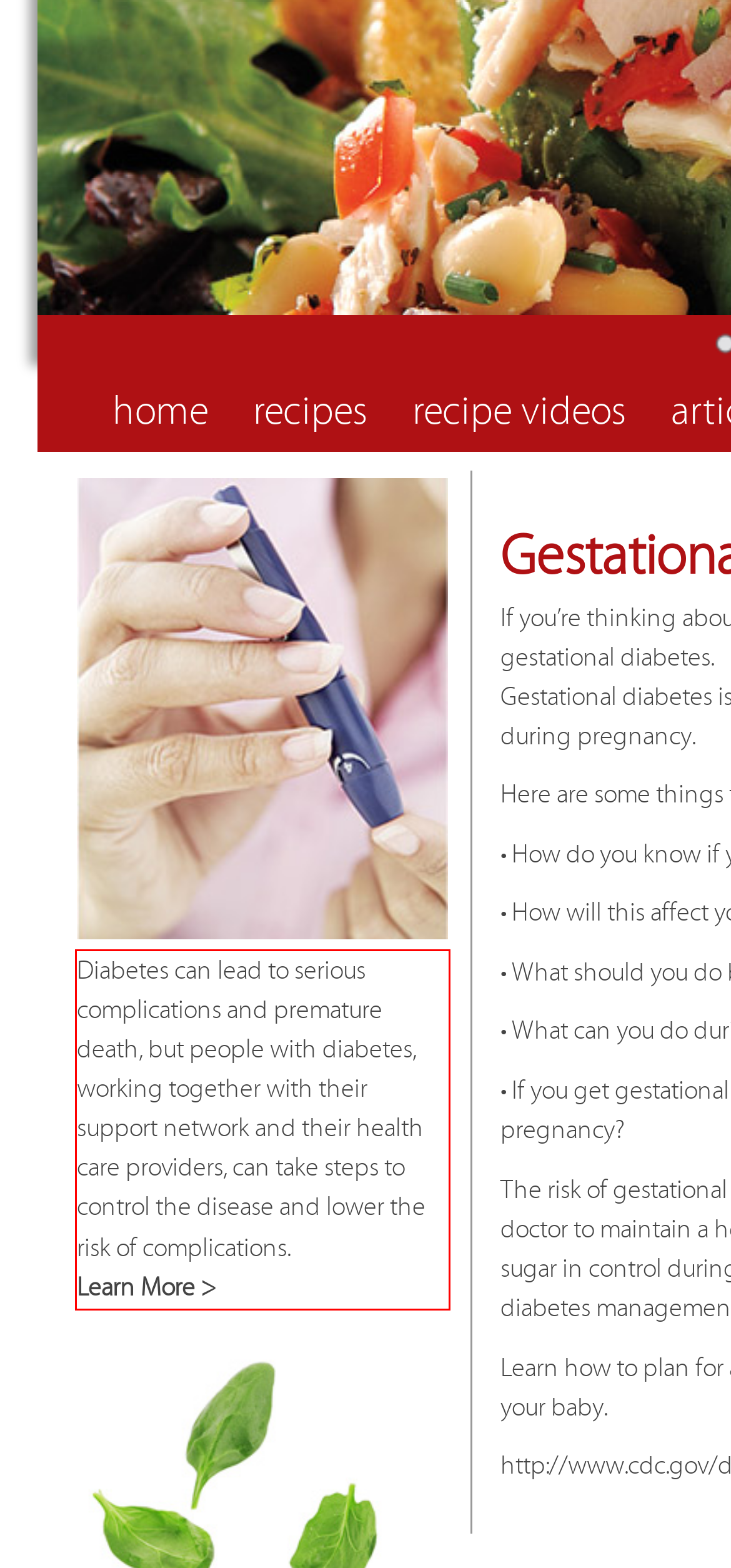View the screenshot of the webpage and identify the UI element surrounded by a red bounding box. Extract the text contained within this red bounding box.

Diabetes can lead to serious complications and premature death, but people with diabetes, working together with their support network and their health care providers, can take steps to control the disease and lower the risk of complications. Learn More >